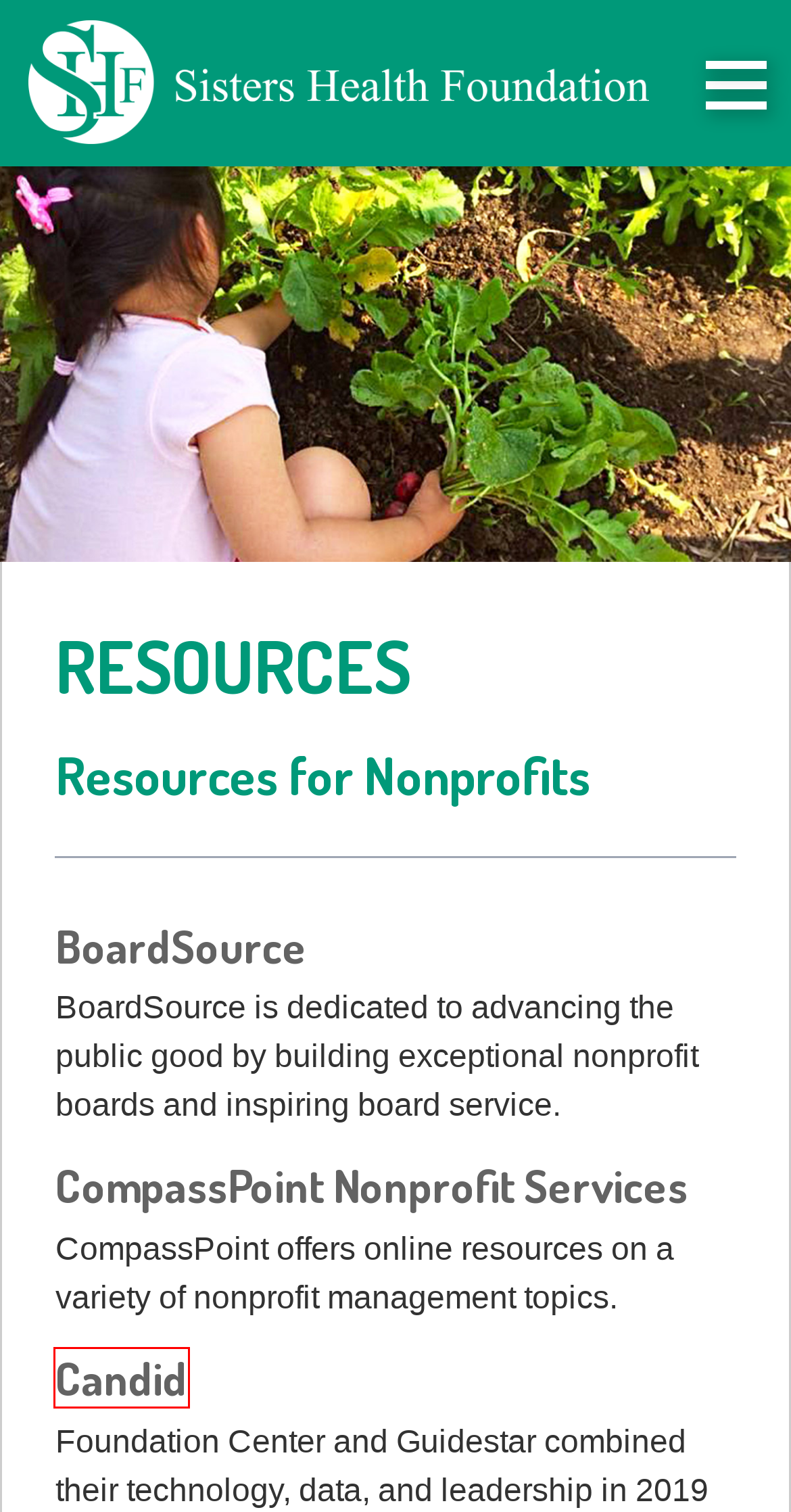You have a screenshot of a webpage with a red rectangle bounding box around an element. Identify the best matching webpage description for the new page that appears after clicking the element in the bounding box. The descriptions are:
A. Sisters Health Foundation Board Members – Sisters Health Foundation
B. Vision, Mission, Values – Sisters Health Foundation
C. Sisters Health Foundation
D. Logos – Sisters Health Foundation
E. History – Sisters Health Foundation
F. Home - West Virginia Nonprofit Association
G. SHF Publications – Sisters Health Foundation
H. Candid | Foundation Center and GuideStar are now Candid

H